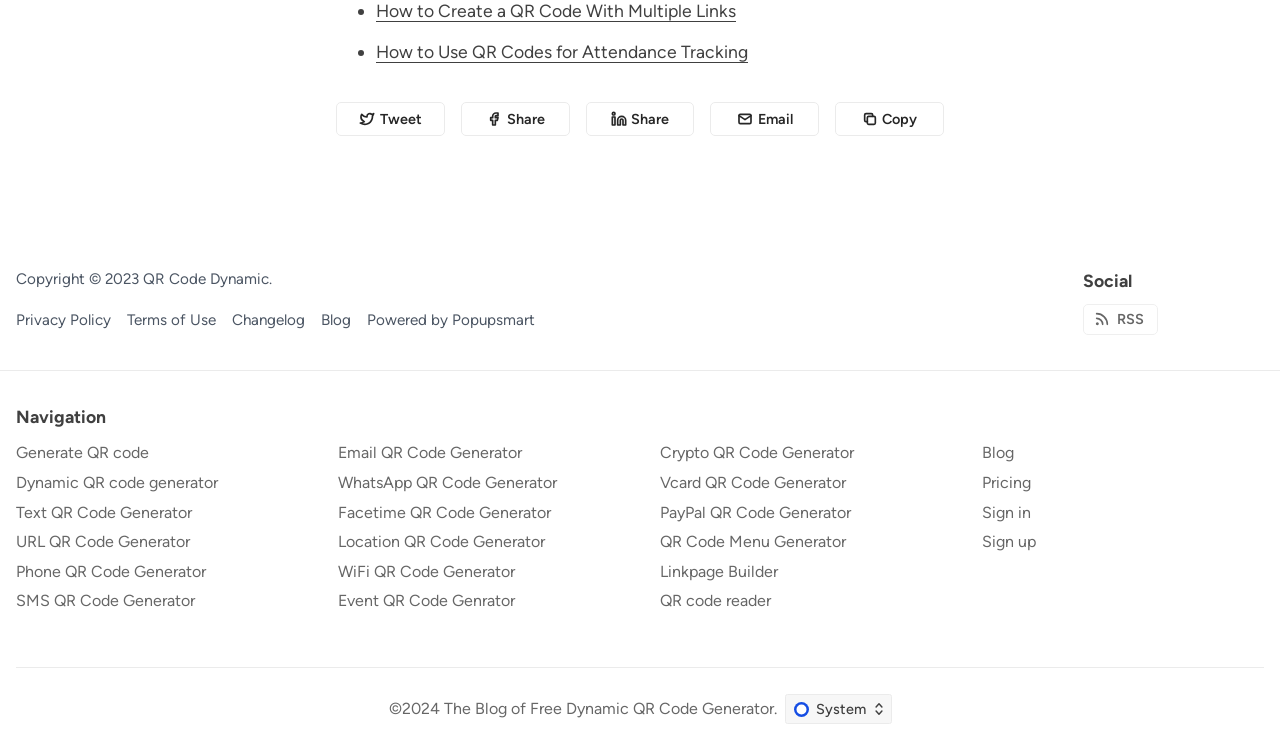Please identify the coordinates of the bounding box for the clickable region that will accomplish this instruction: "Share on Twitter".

[0.262, 0.136, 0.347, 0.181]